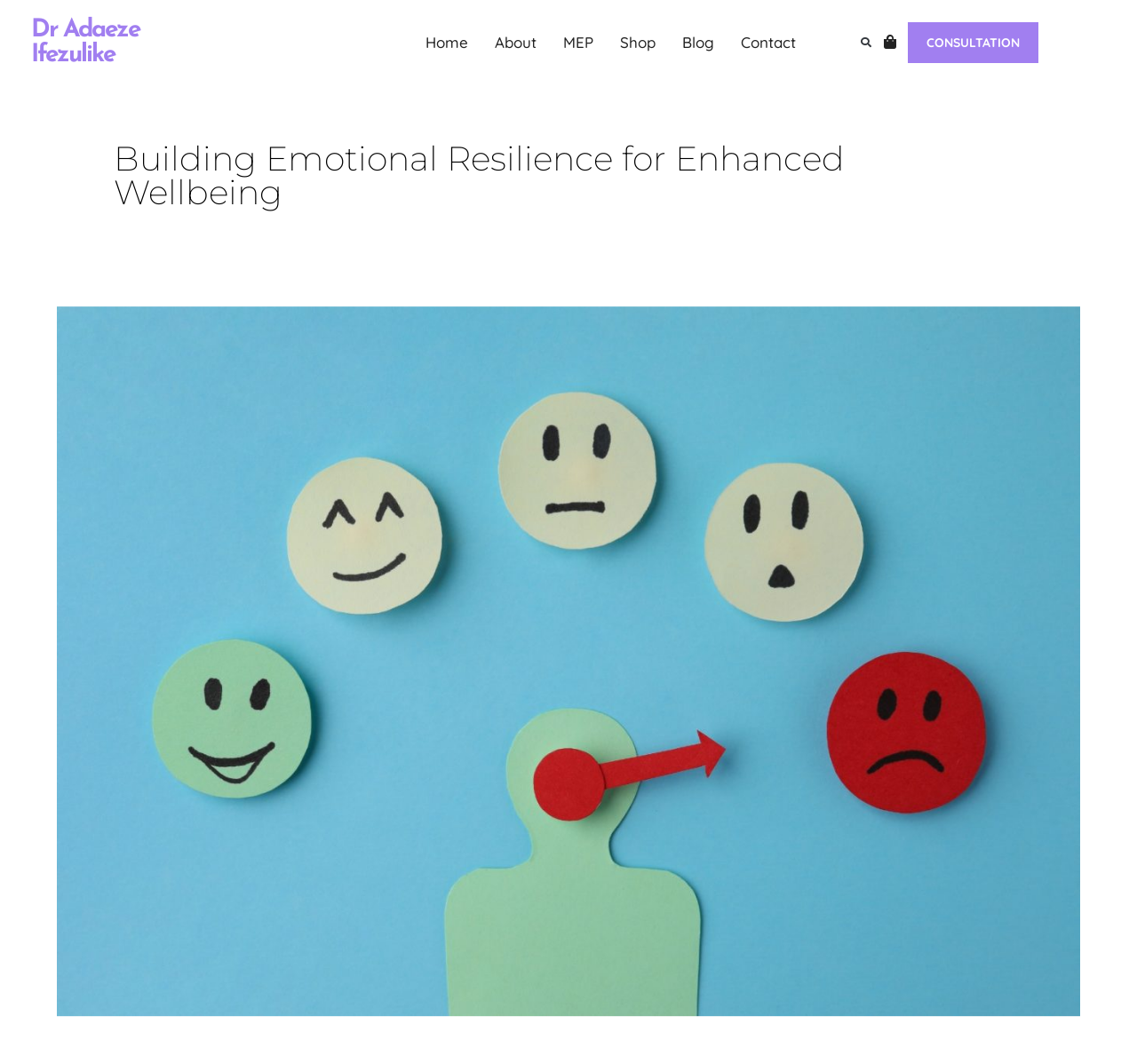What is the mood indicator?
Please provide a single word or phrase answer based on the image.

An image